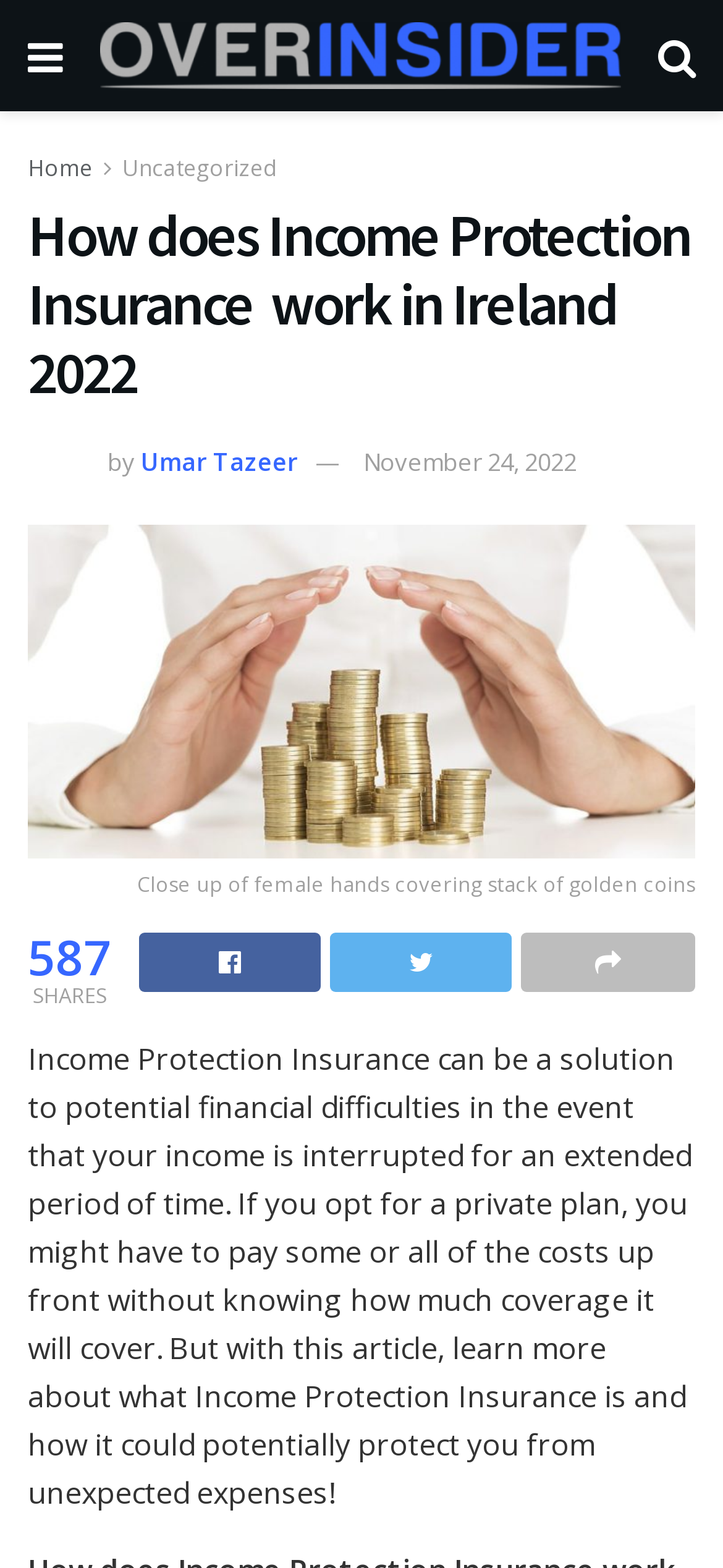What is the author of the article? From the image, respond with a single word or brief phrase.

Umar Tazeer